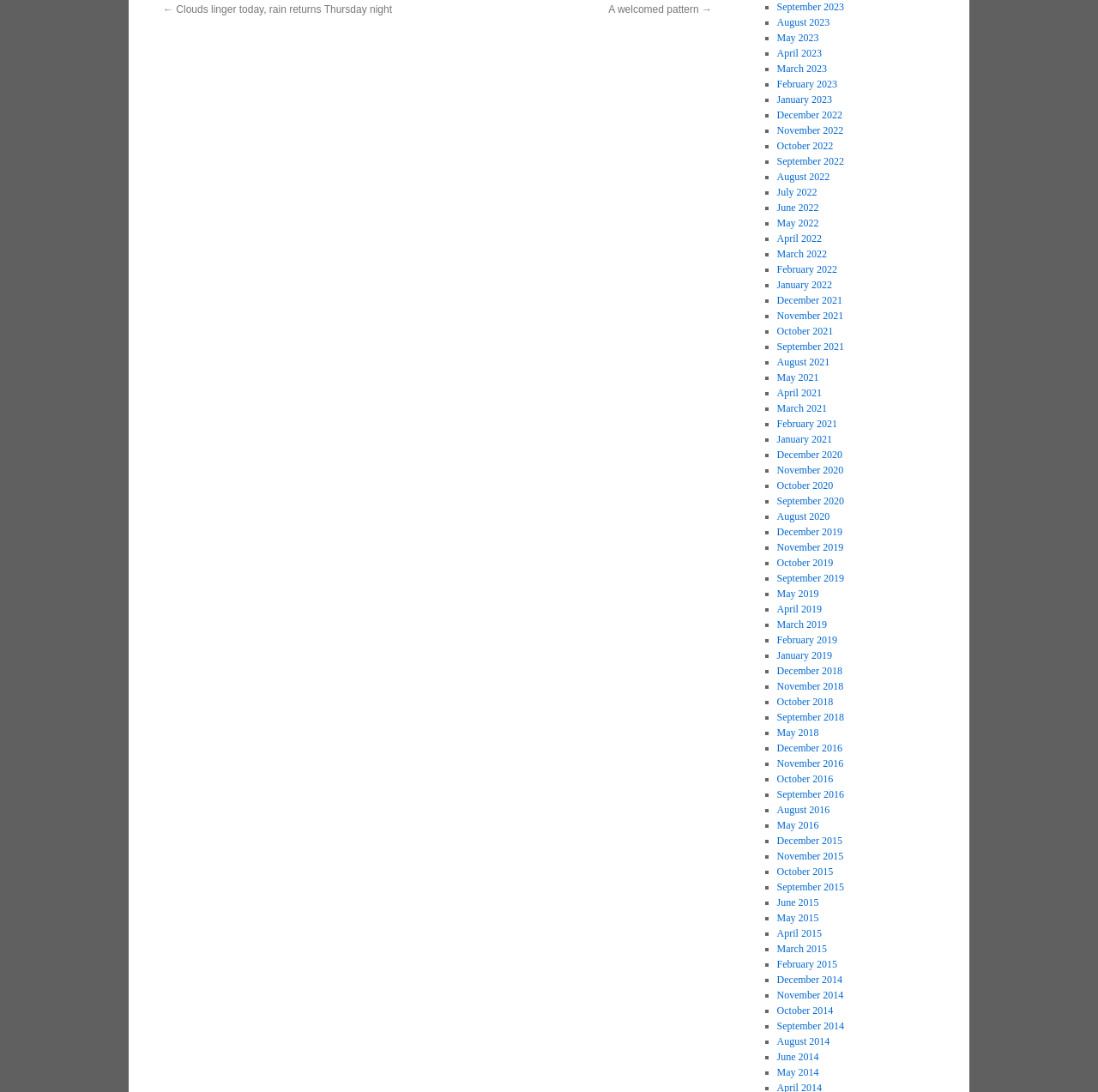Specify the bounding box coordinates of the area that needs to be clicked to achieve the following instruction: "Read Clouds linger today, rain returns Thursday night".

[0.148, 0.003, 0.357, 0.014]